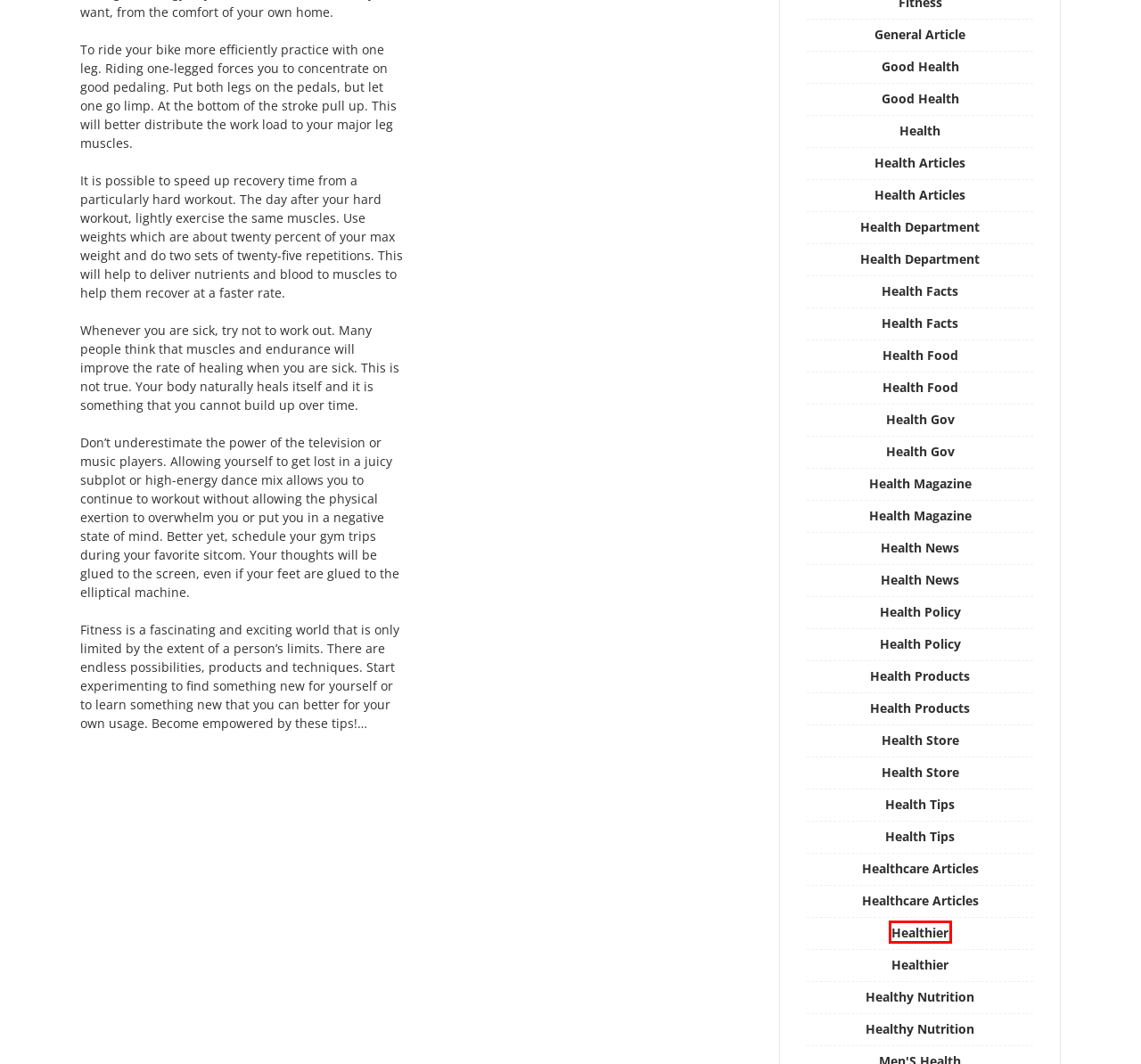Consider the screenshot of a webpage with a red bounding box around an element. Select the webpage description that best corresponds to the new page after clicking the element inside the red bounding box. Here are the candidates:
A. Health Department | HEALTH-n-clinics
B. Healthy Nutrition | HEALTH-n-clinics
C. Health Policy | HEALTH-n-clinics
D. Health Food | HEALTH-n-clinics
E. General Article | HEALTH-n-clinics
F. Health Facts | HEALTH-n-clinics
G. Healthier | HEALTH-n-clinics
H. Health Gov | HEALTH-n-clinics

G